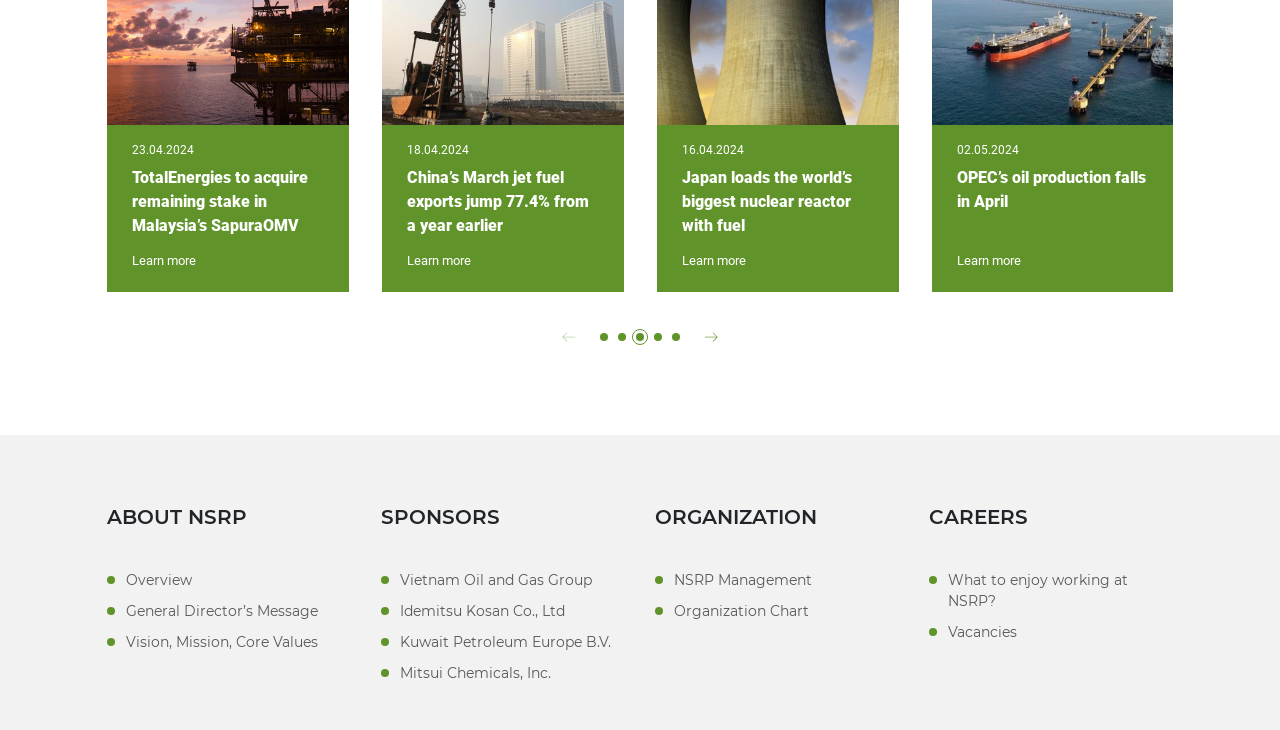Give a one-word or short phrase answer to the question: 
What is the last section title?

CAREERS